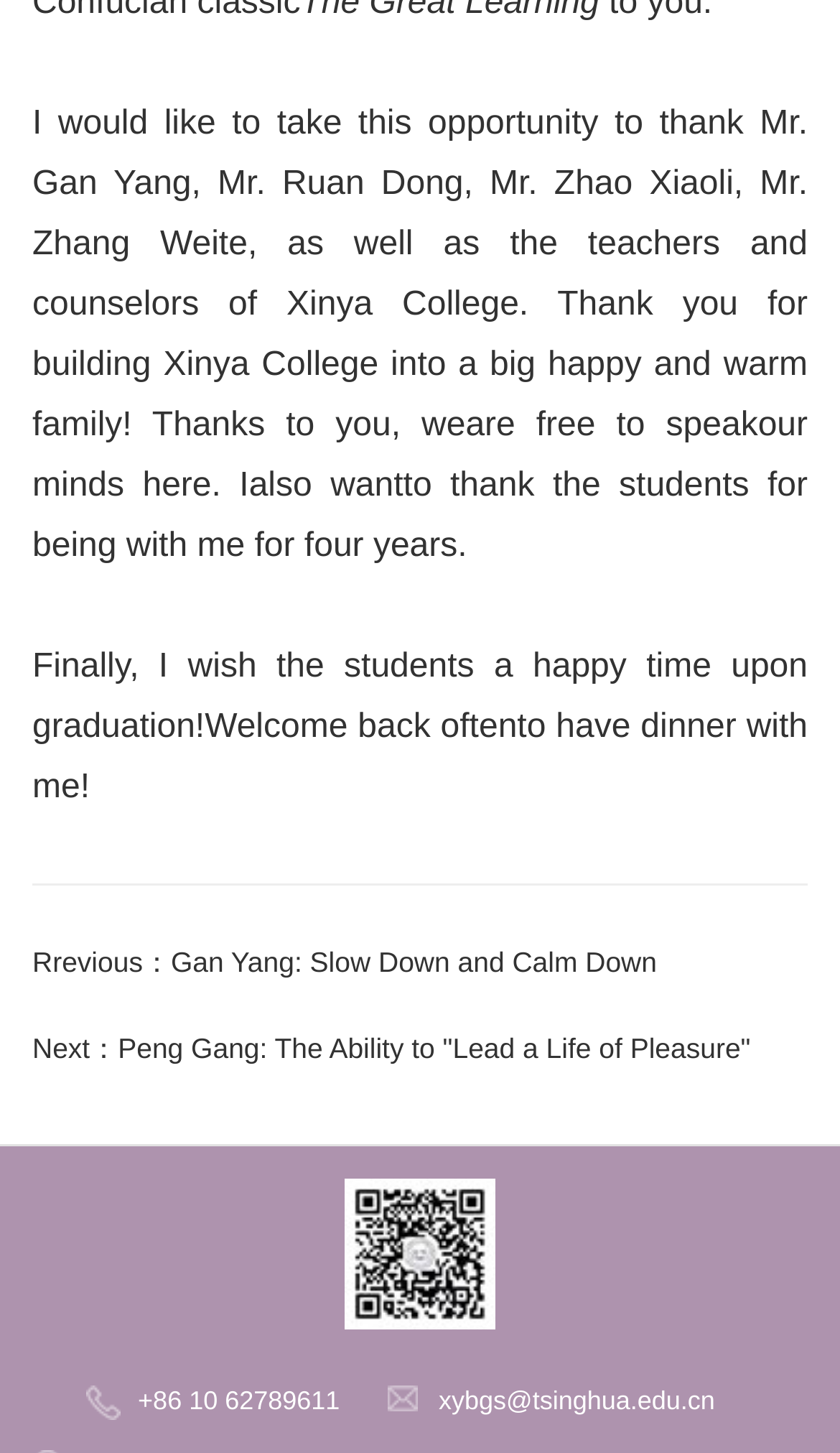What is the email address provided?
Give a single word or phrase as your answer by examining the image.

xybgs@tsinghua.edu.cn